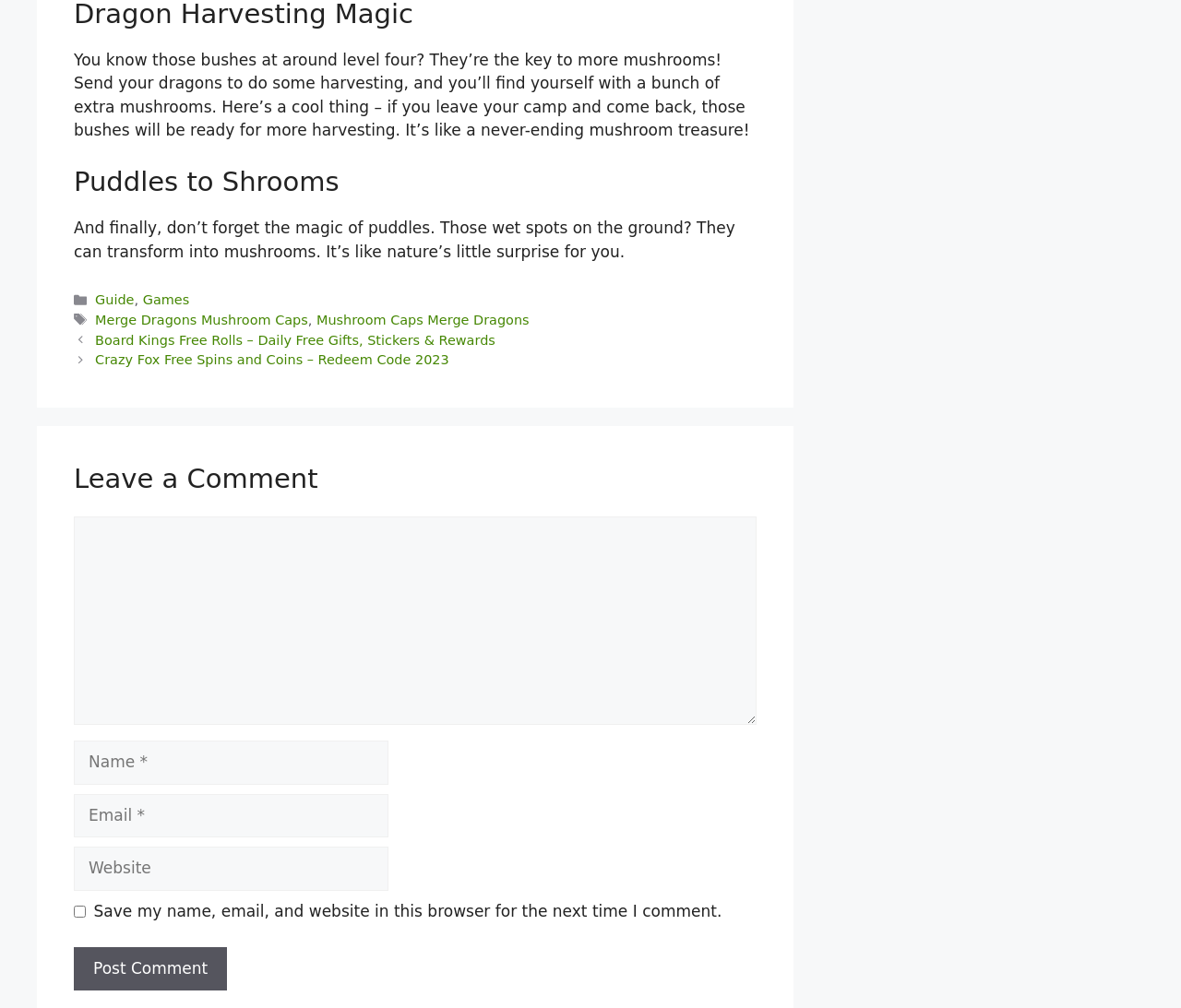Analyze the image and deliver a detailed answer to the question: What is the purpose of the 'Save my name, email, and website' checkbox?

The checkbox is labeled 'Save my name, email, and website in this browser for the next time I comment', implying that its purpose is to save the user's information for future comments.